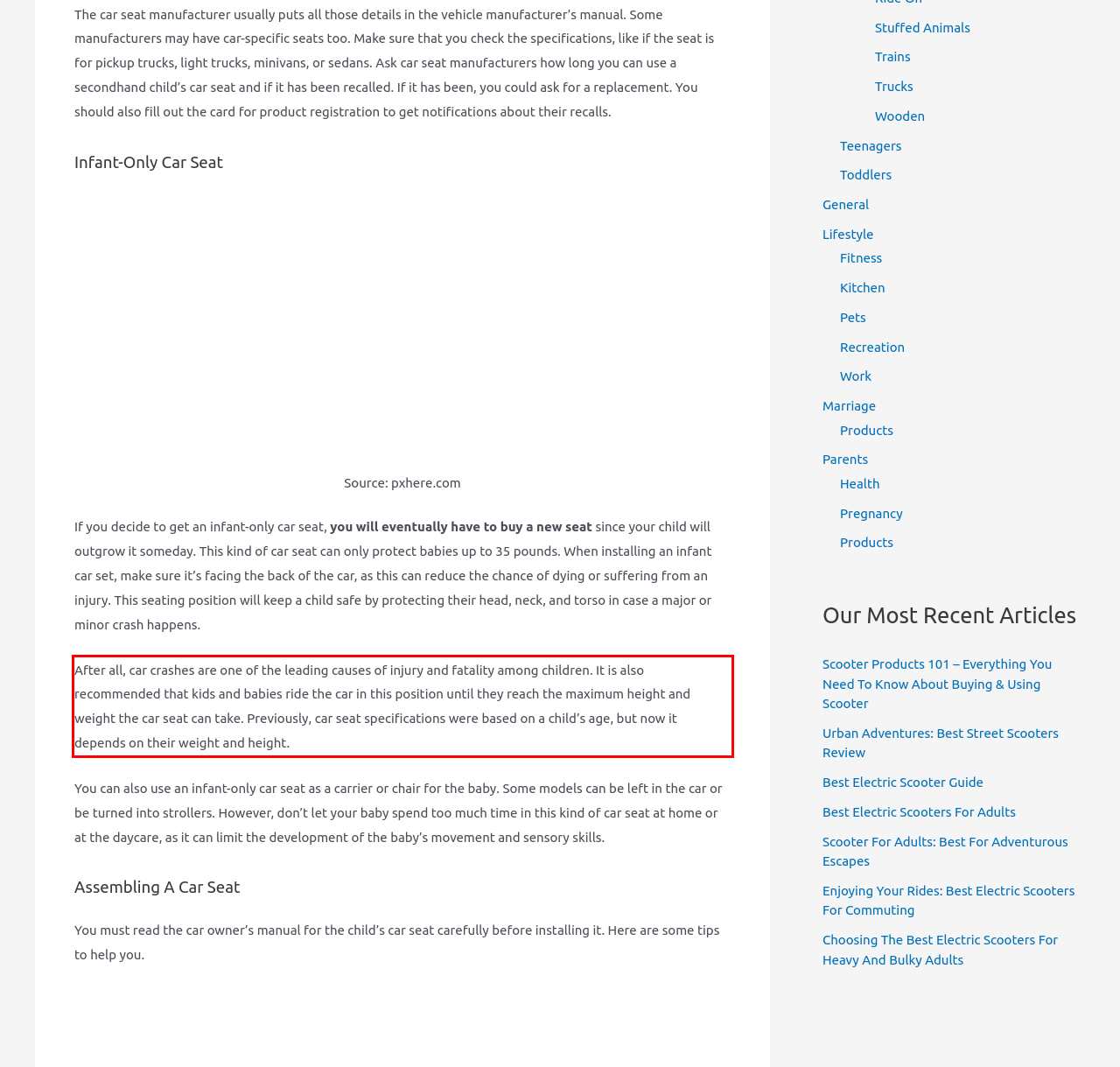The screenshot you have been given contains a UI element surrounded by a red rectangle. Use OCR to read and extract the text inside this red rectangle.

After all, car crashes are one of the leading causes of injury and fatality among children. It is also recommended that kids and babies ride the car in this position until they reach the maximum height and weight the car seat can take. Previously, car seat specifications were based on a child’s age, but now it depends on their weight and height.